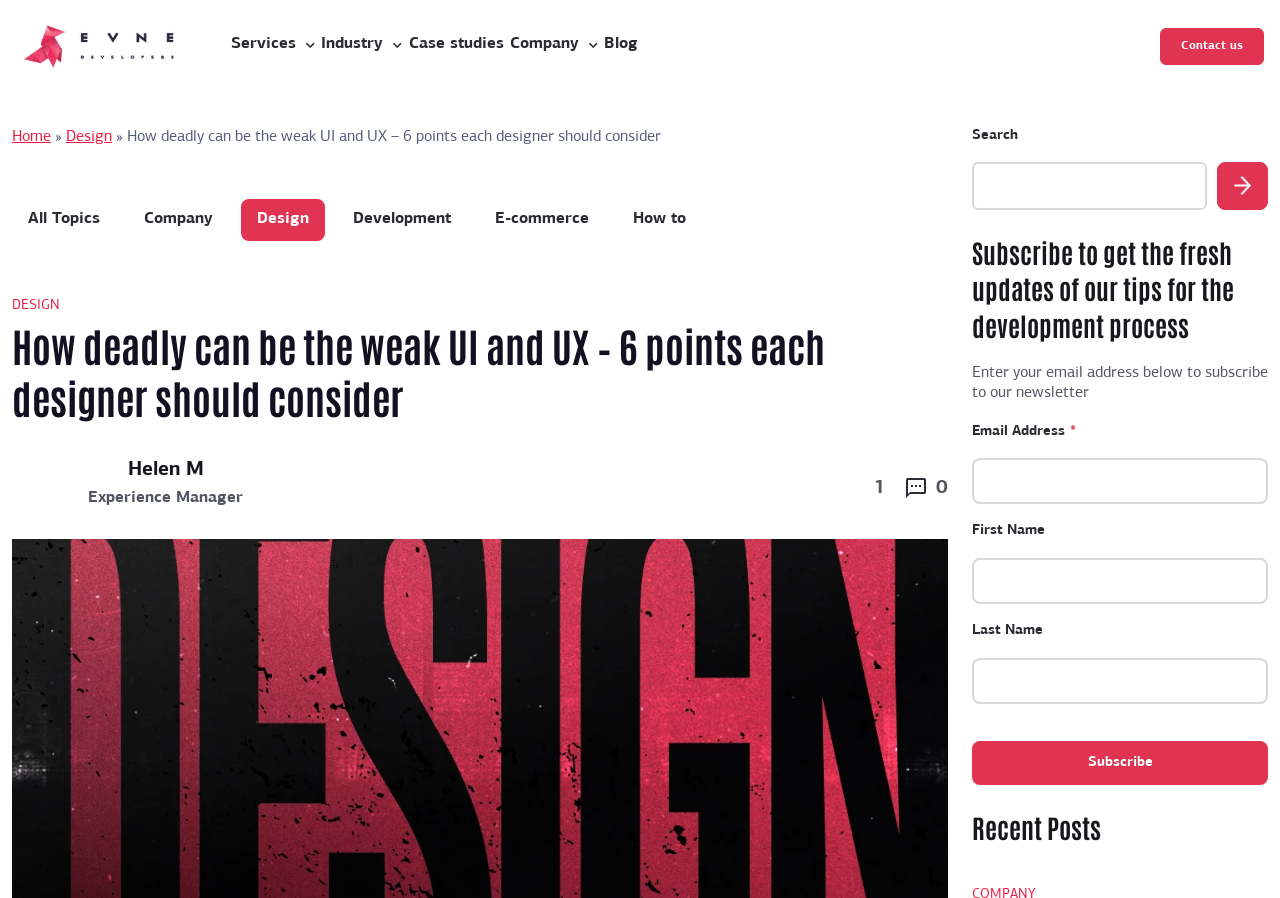Can you find the bounding box coordinates for the element to click on to achieve the instruction: "Read the 'How deadly can be the weak UI and UX – 6 points each designer should consider' article"?

[0.009, 0.355, 0.741, 0.489]